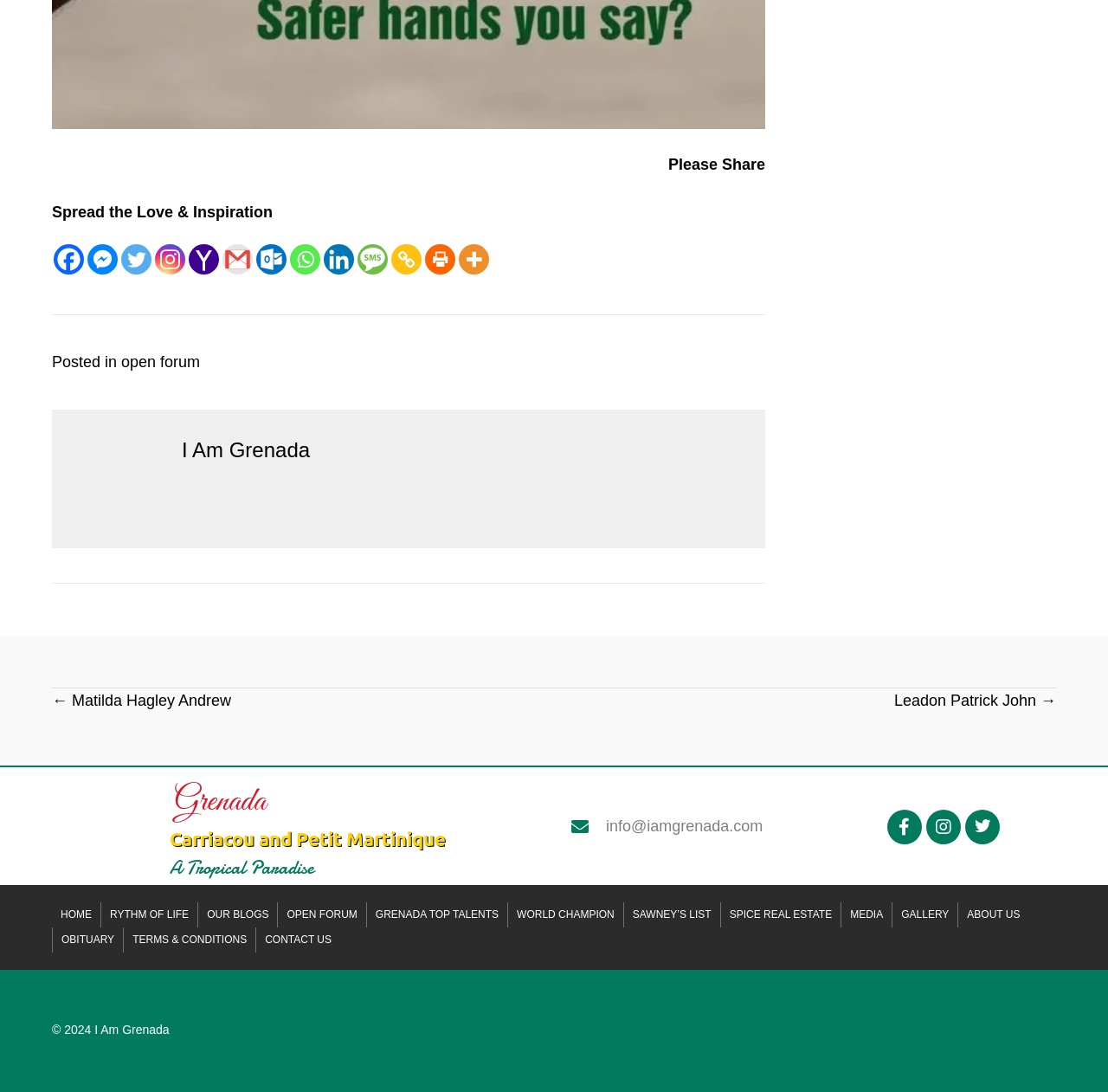Please give the bounding box coordinates of the area that should be clicked to fulfill the following instruction: "Go to open forum". The coordinates should be in the format of four float numbers from 0 to 1, i.e., [left, top, right, bottom].

[0.109, 0.324, 0.181, 0.34]